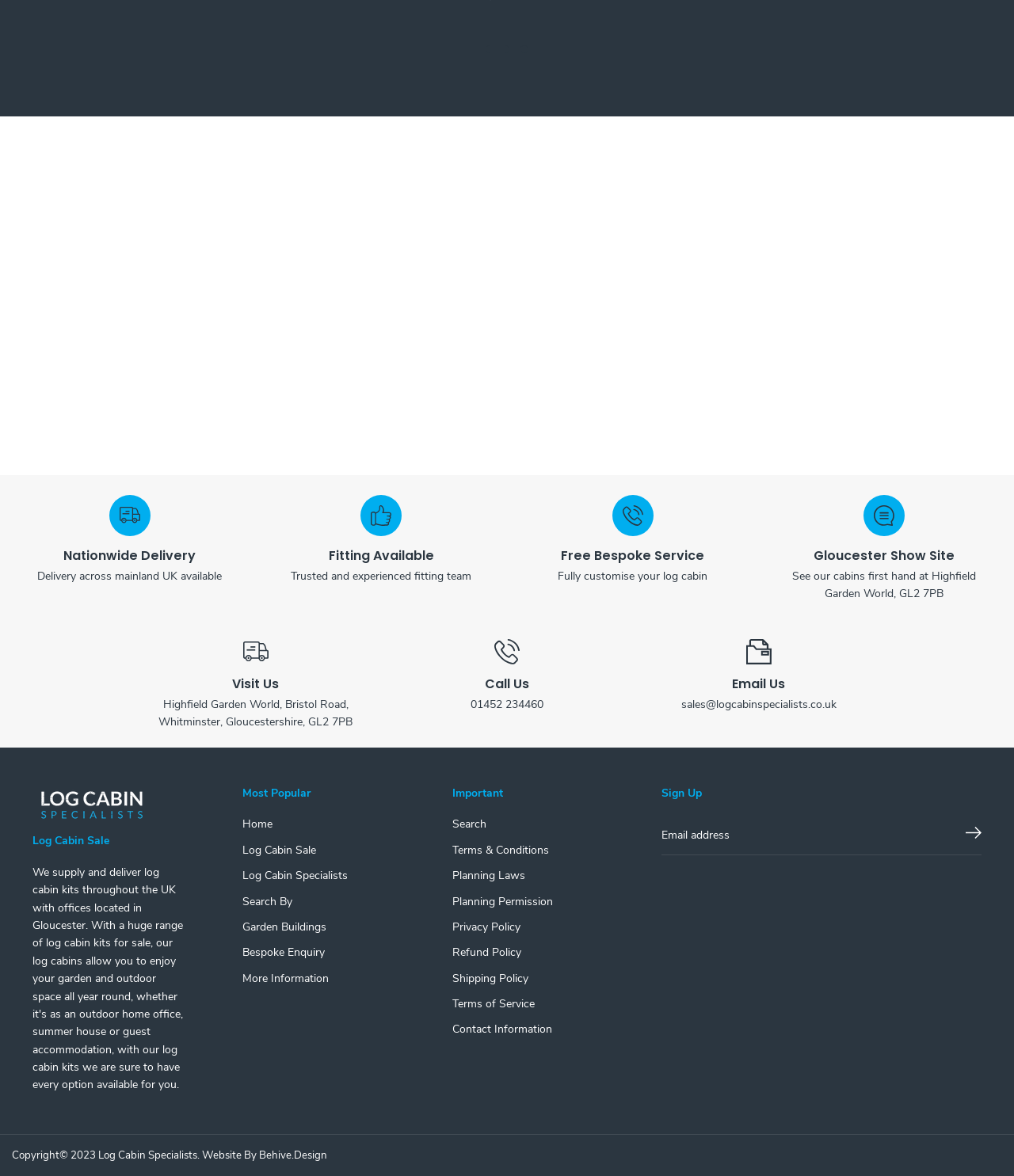What is the address of the Gloucester show site?
Please provide a single word or phrase based on the screenshot.

Highfield Garden World, GL2 7PB